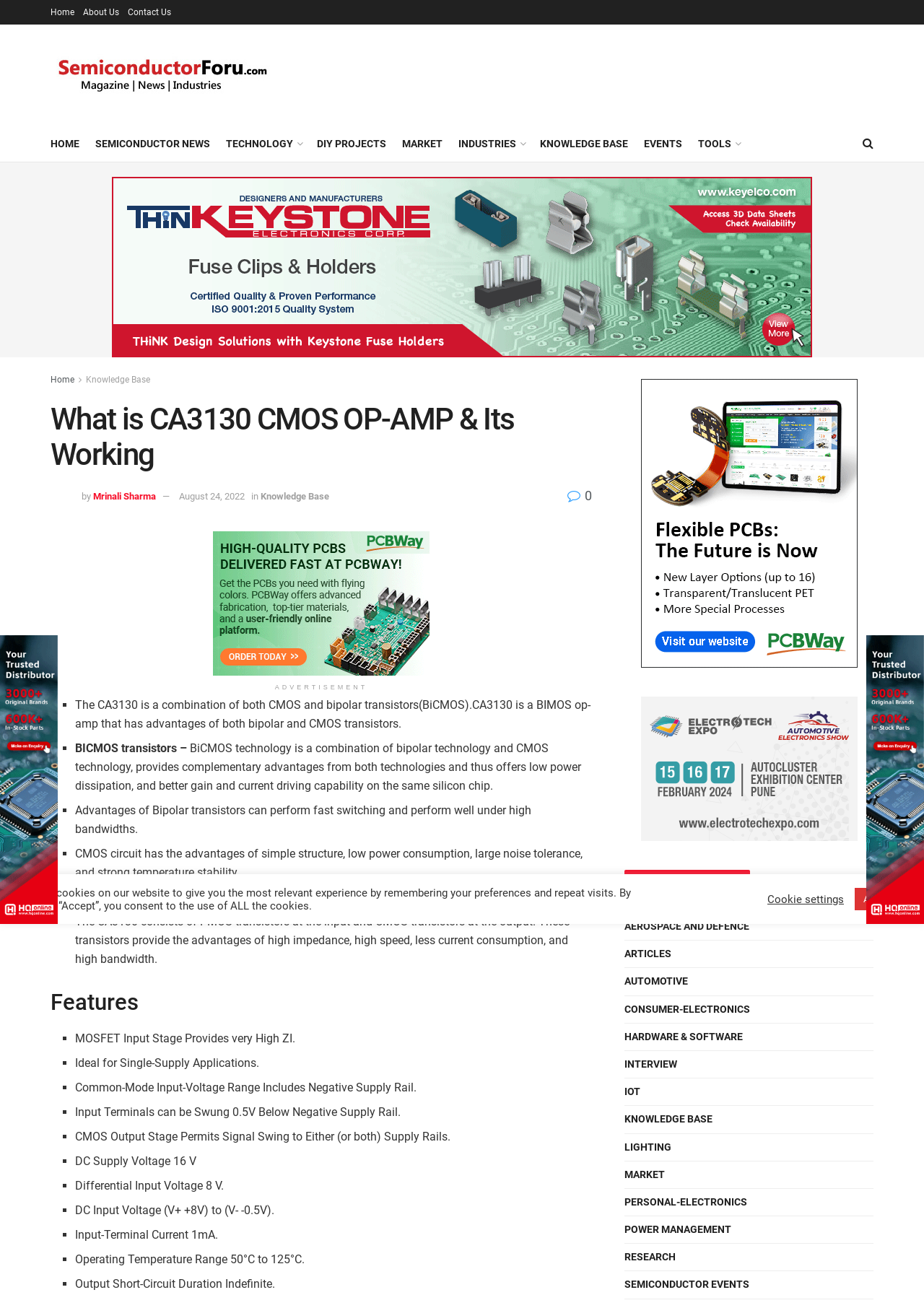Locate the bounding box coordinates of the element you need to click to accomplish the task described by this instruction: "Check the Knowledge Base link".

[0.282, 0.375, 0.356, 0.383]